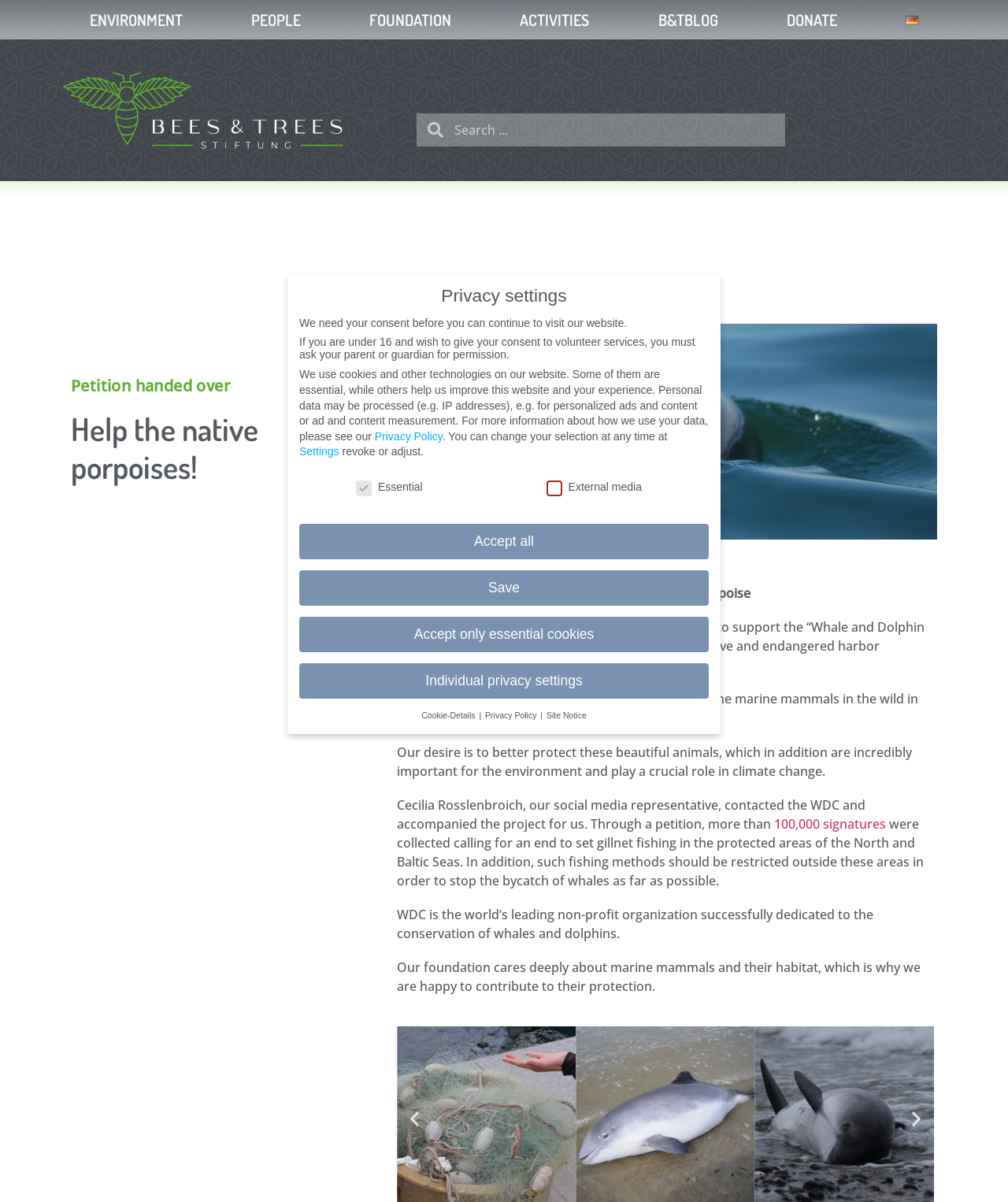Examine the image and give a thorough answer to the following question:
How many links are in the top navigation menu?

The top navigation menu contains links to 'ENVIRONMENT', 'PEOPLE', 'FOUNDATION', 'ACTIVITIES', 'B&TBLOG', 'DONATE', and 'Deutsch', which totals 7 links.